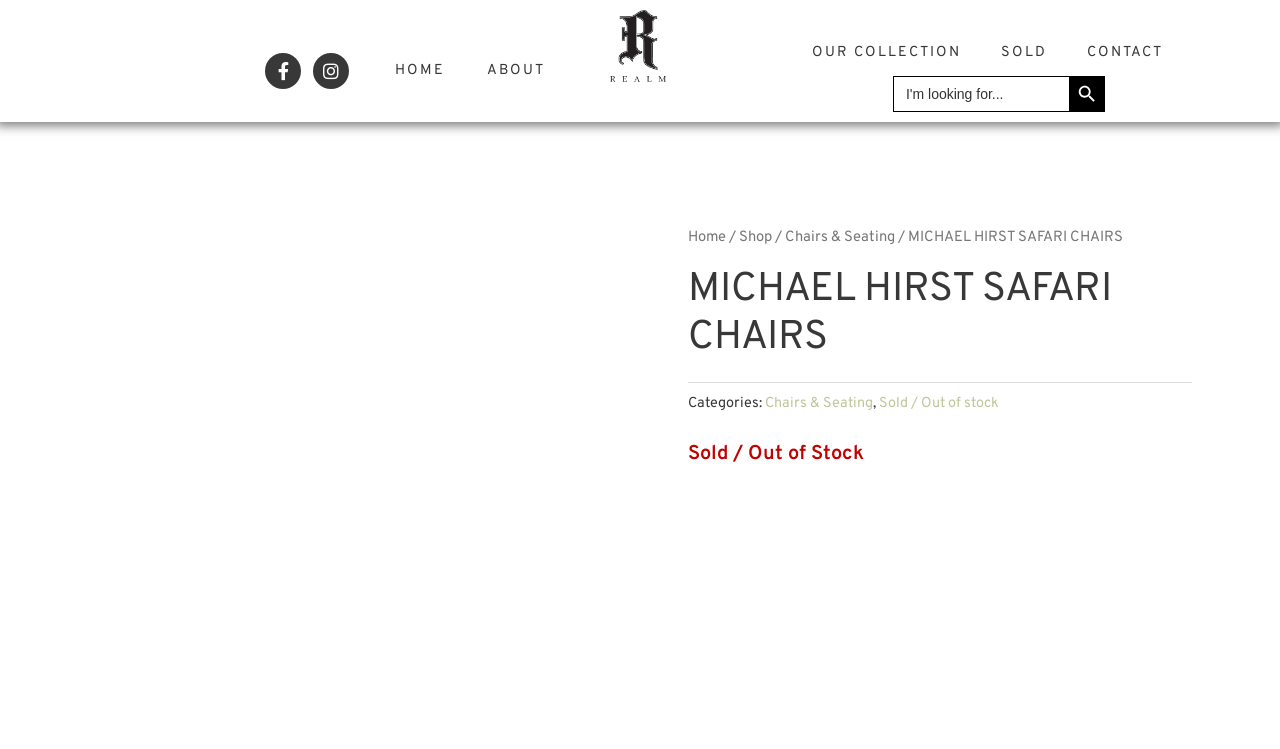Determine the webpage's heading and output its text content.

MICHAEL HIRST SAFARI CHAIRS